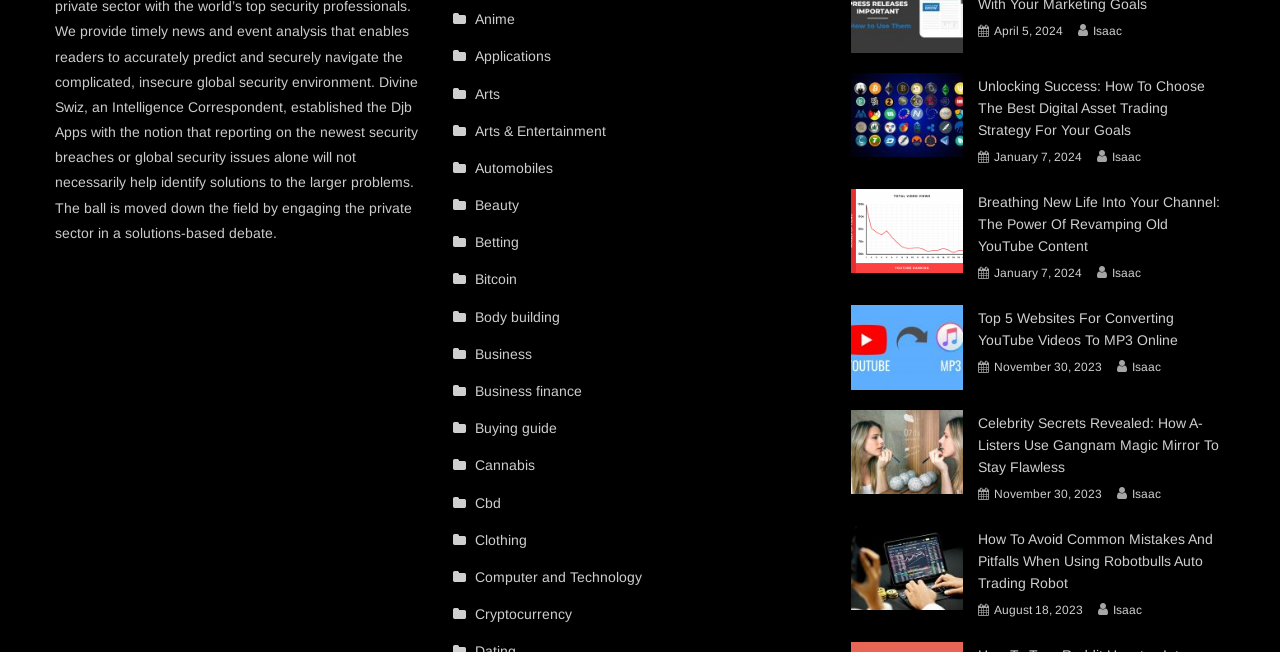Who is the author of the article 'Unlocking Success: How To Choose The Best Digital Asset Trading Strategy For Your Goals'?
Using the details from the image, give an elaborate explanation to answer the question.

The author of the article 'Unlocking Success: How To Choose The Best Digital Asset Trading Strategy For Your Goals' is Isaac, as indicated by the link 'Isaac' below the article title.